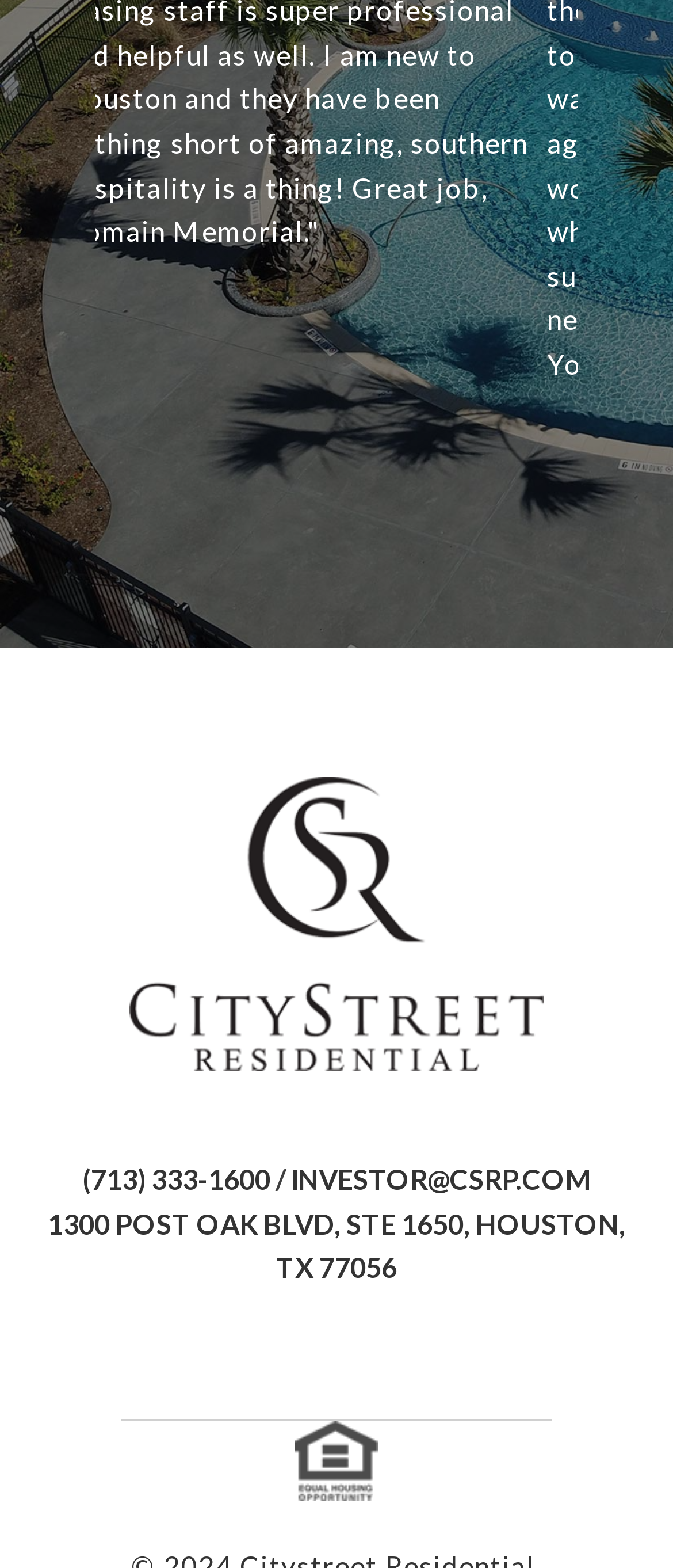Analyze the image and give a detailed response to the question:
What is the email address on the webpage?

I found the email address by looking at the link element with the text 'INVESTOR@CSRP.COM' which is located at the coordinates [0.432, 0.741, 0.878, 0.762].